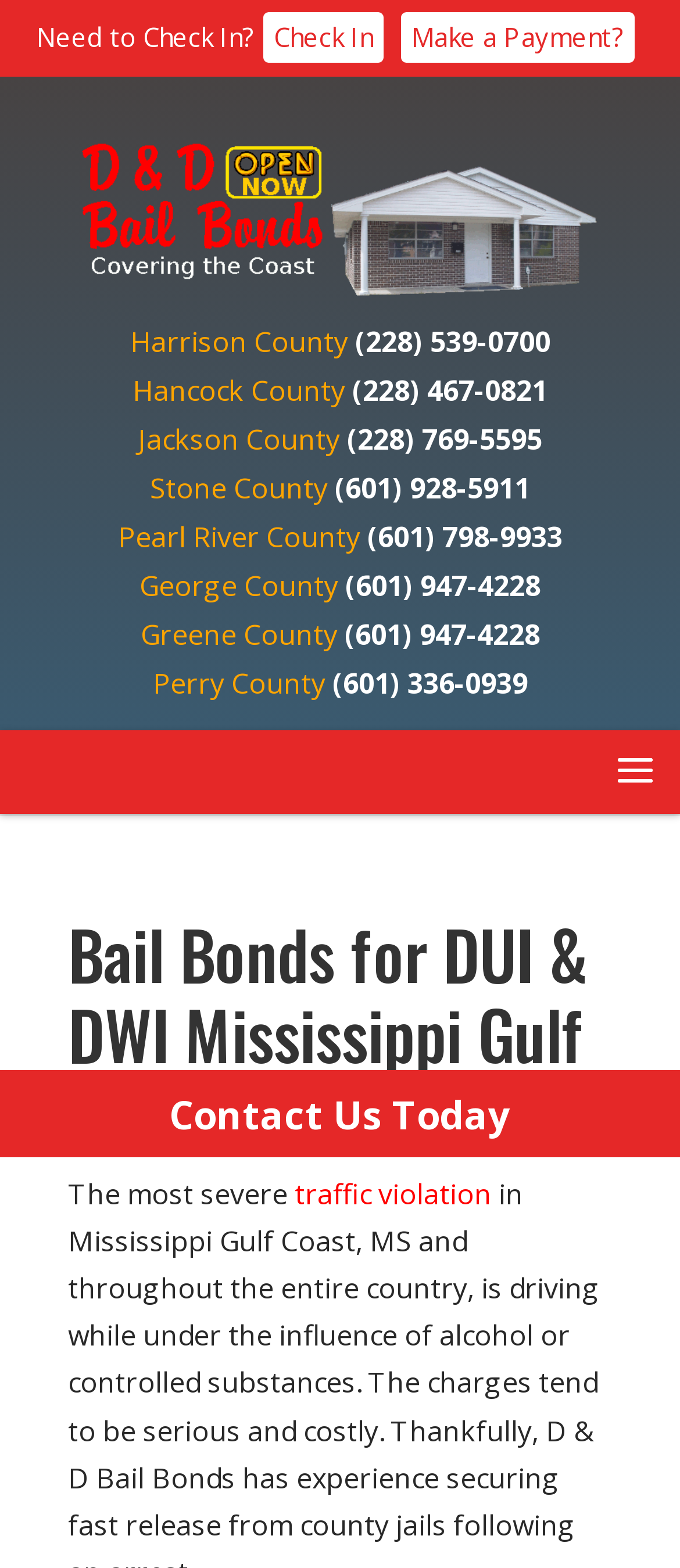What is the purpose of the 'Check In' link?
Please craft a detailed and exhaustive response to the question.

I inferred the purpose of the 'Check In' link by its context and position on the webpage. It is likely that the link is used to check in with the bail bonds service, possibly for individuals who are out on bail.